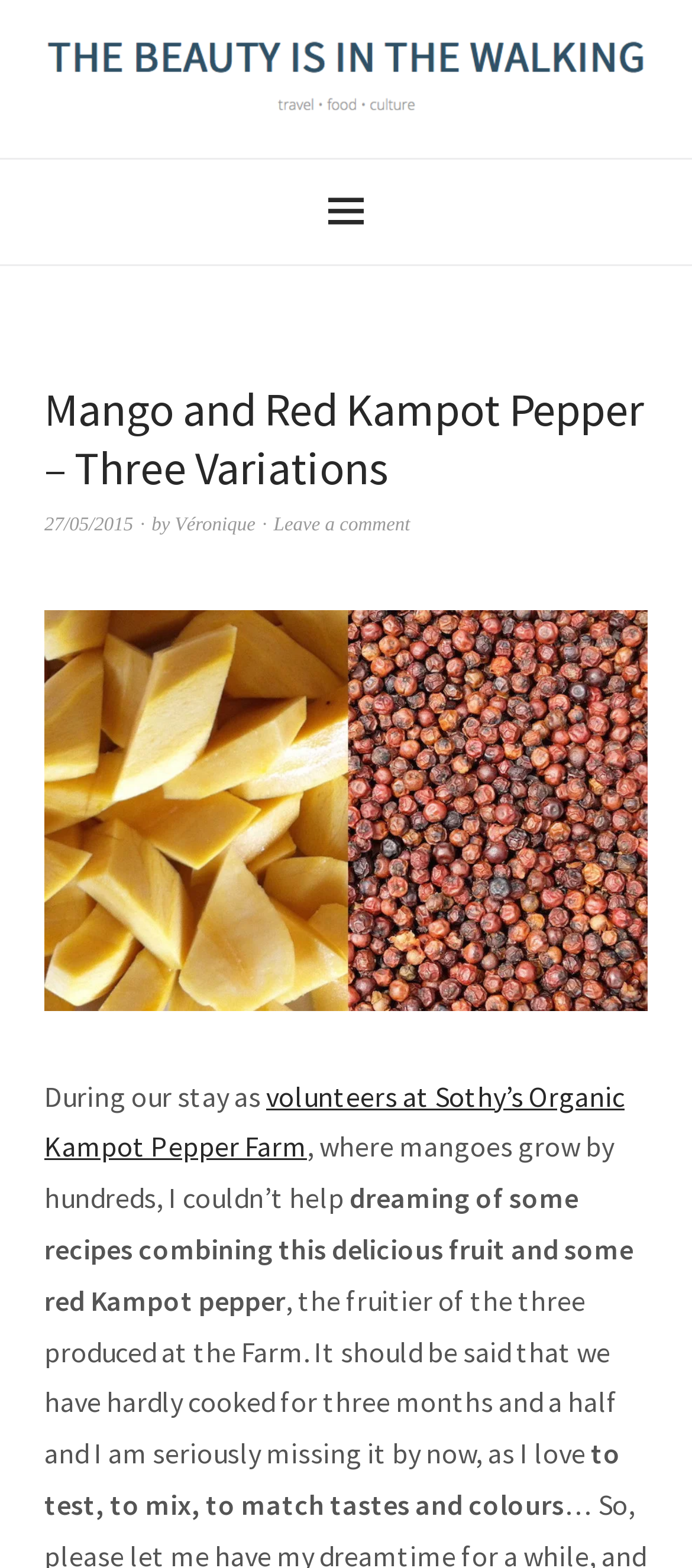Give an in-depth explanation of the webpage layout and content.

The webpage is about three variations of recipes combining mango and red Kampot pepper. At the top, there is a link on the left side and a button with an icon on the right side. Below the button, there is a header section that contains a heading with the title "Mango and Red Kampot Pepper – Three Variations", a link showing the date "27/05/2015", a text "by", a link to the author "Véronique", and a link to "Leave a comment". 

Below the header section, there is a large image that takes up most of the width, showing mango and red Kampot pepper. Underneath the image, there are several paragraphs of text. The first paragraph starts with "During our stay as" and contains a link to "volunteers at Sothy’s Organic Kampot Pepper Farm". The following paragraphs describe the author's experience and thoughts about combining mango and red Kampot pepper in recipes.